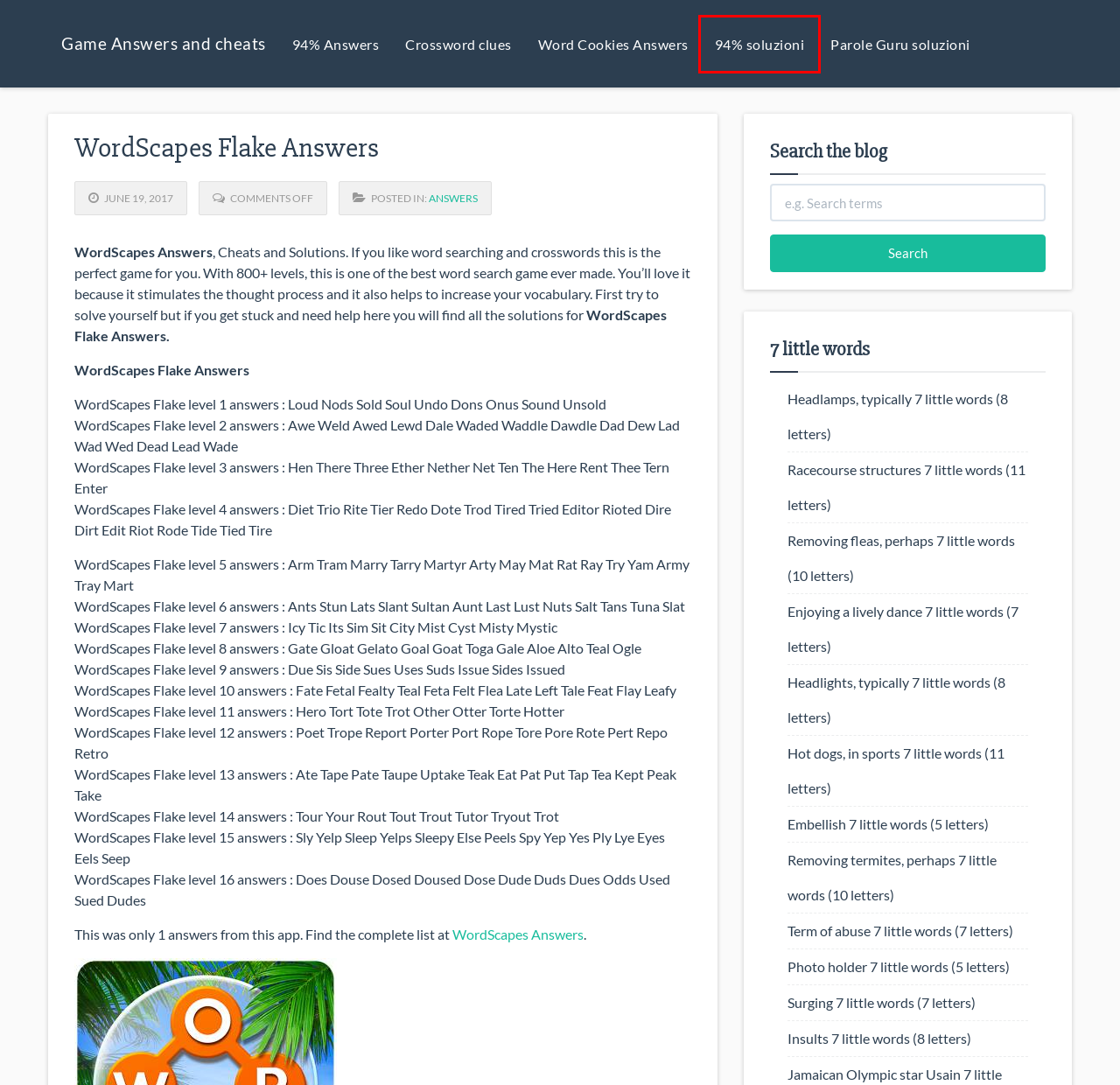Look at the screenshot of a webpage where a red rectangle bounding box is present. Choose the webpage description that best describes the new webpage after clicking the element inside the red bounding box. Here are the candidates:
A. Enjoying a lively dance 7 little words (7 letters)
B. 94% soluzioni
C. Term of abuse 7 little words (7 letters)
D. Racecourse structures 7 little words (11 letters)
E. WordScapes Answers
F. Wordcross Clues
G. Word Cookies Answers
H. Answers Archives - Game Answers and cheats

B